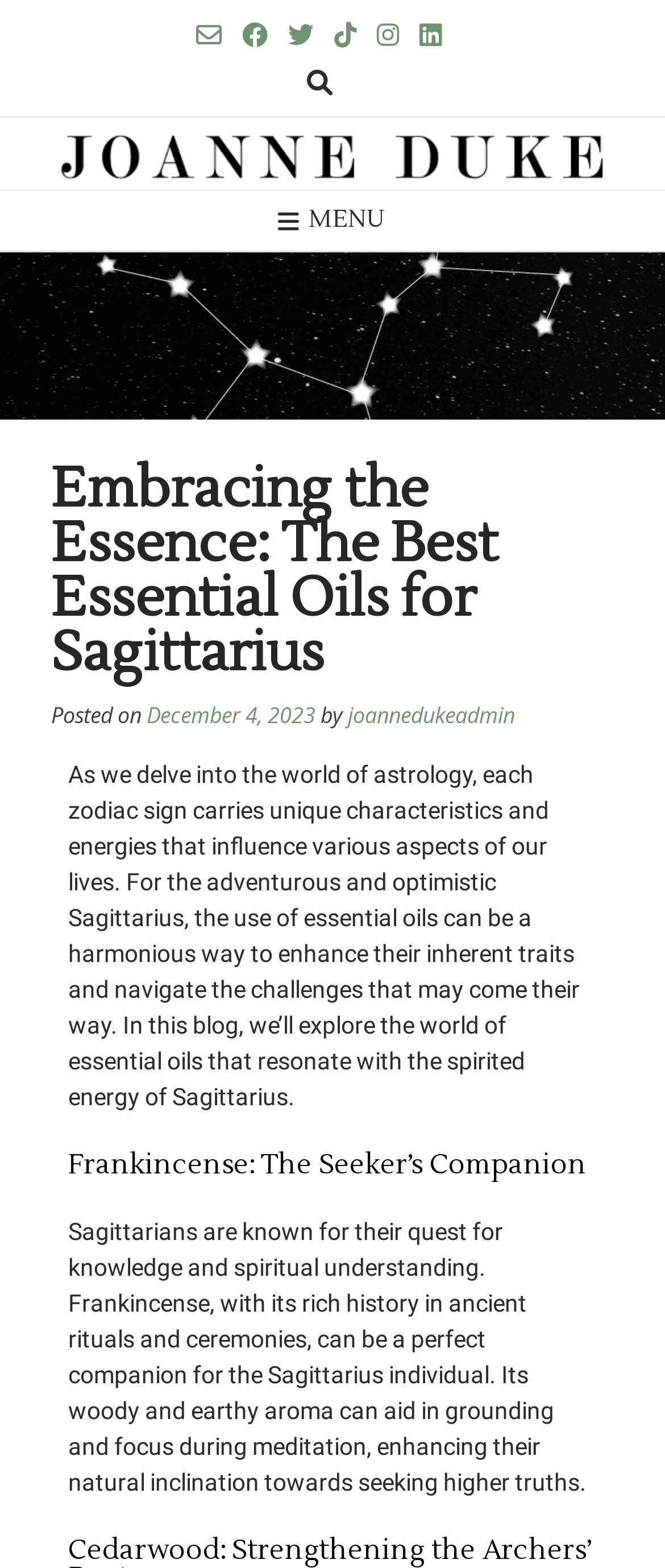Using the description: "title="Send Us an Email"", identify the bounding box of the corresponding UI element in the screenshot.

[0.295, 0.008, 0.333, 0.037]